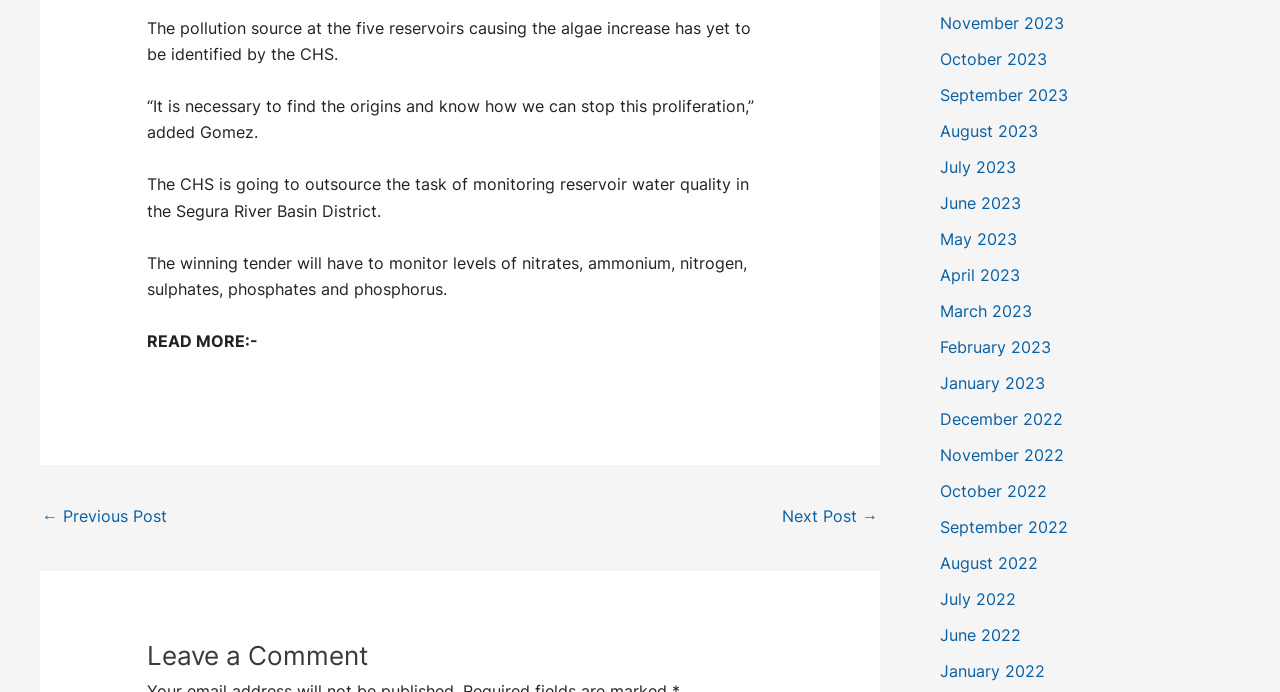Identify the bounding box coordinates of the section that should be clicked to achieve the task described: "View posts from November 2023".

[0.734, 0.018, 0.831, 0.047]